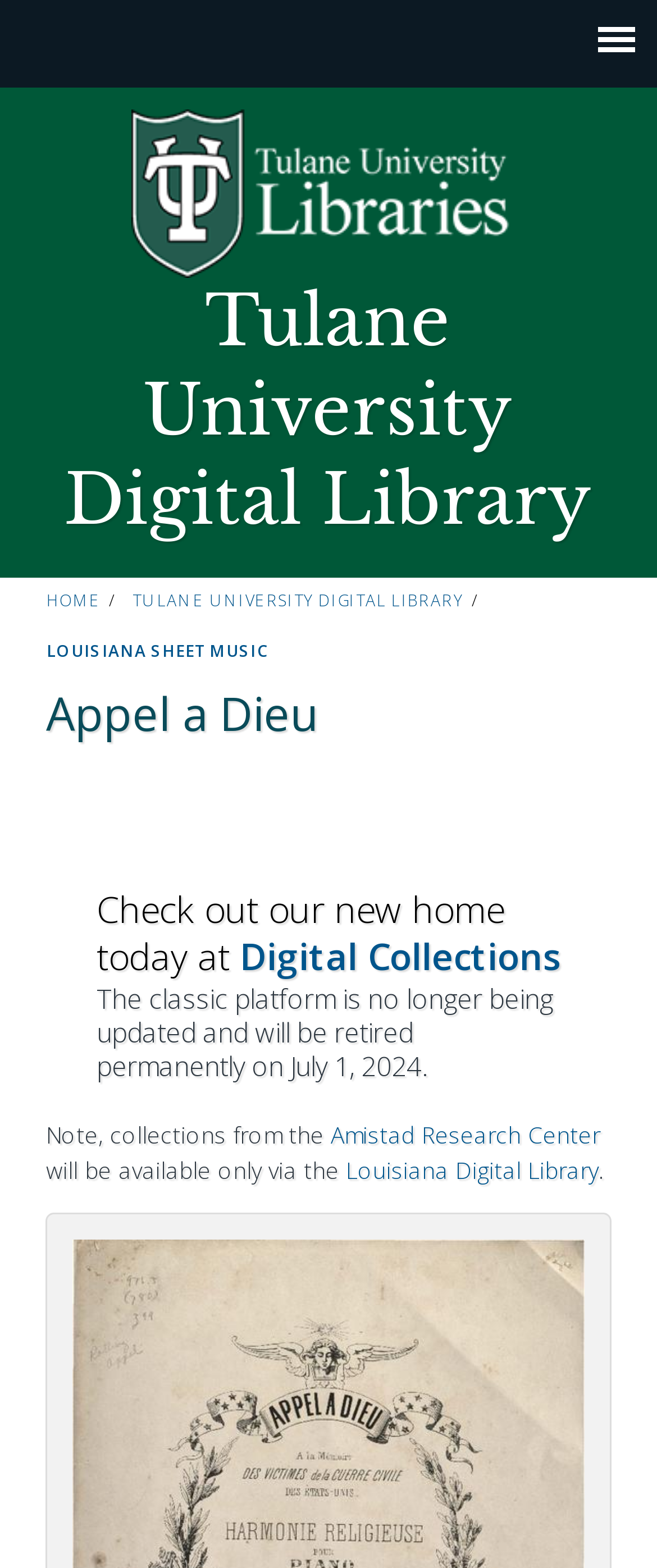What is the name of the digital library?
Provide a detailed and extensive answer to the question.

I found the answer by looking at the heading element 'Tulane University Digital Library' which is a part of the group element with bounding box coordinates [0.064, 0.166, 0.936, 0.347]. This suggests that the digital library name is Tulane University Digital Library.